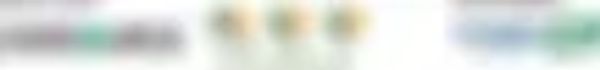Depict the image with a detailed narrative.

The image features an engaging visual related to a series of educational workshops. It showcases various utilities represented by colorful icons or designs, likely representing diverse energy sources and environmental themes. The context suggests these workshops focus on climate education, including topics like biomimicry, wind energy, and engaging youth in environmental action. Accompanying the image is a note indicating "Sponsored by," linking it to organizations supporting environmental education initiatives. This illustration aims to inspire educators and participants to connect climate action with their teaching efforts, fostering a brighter, more informed future for students.